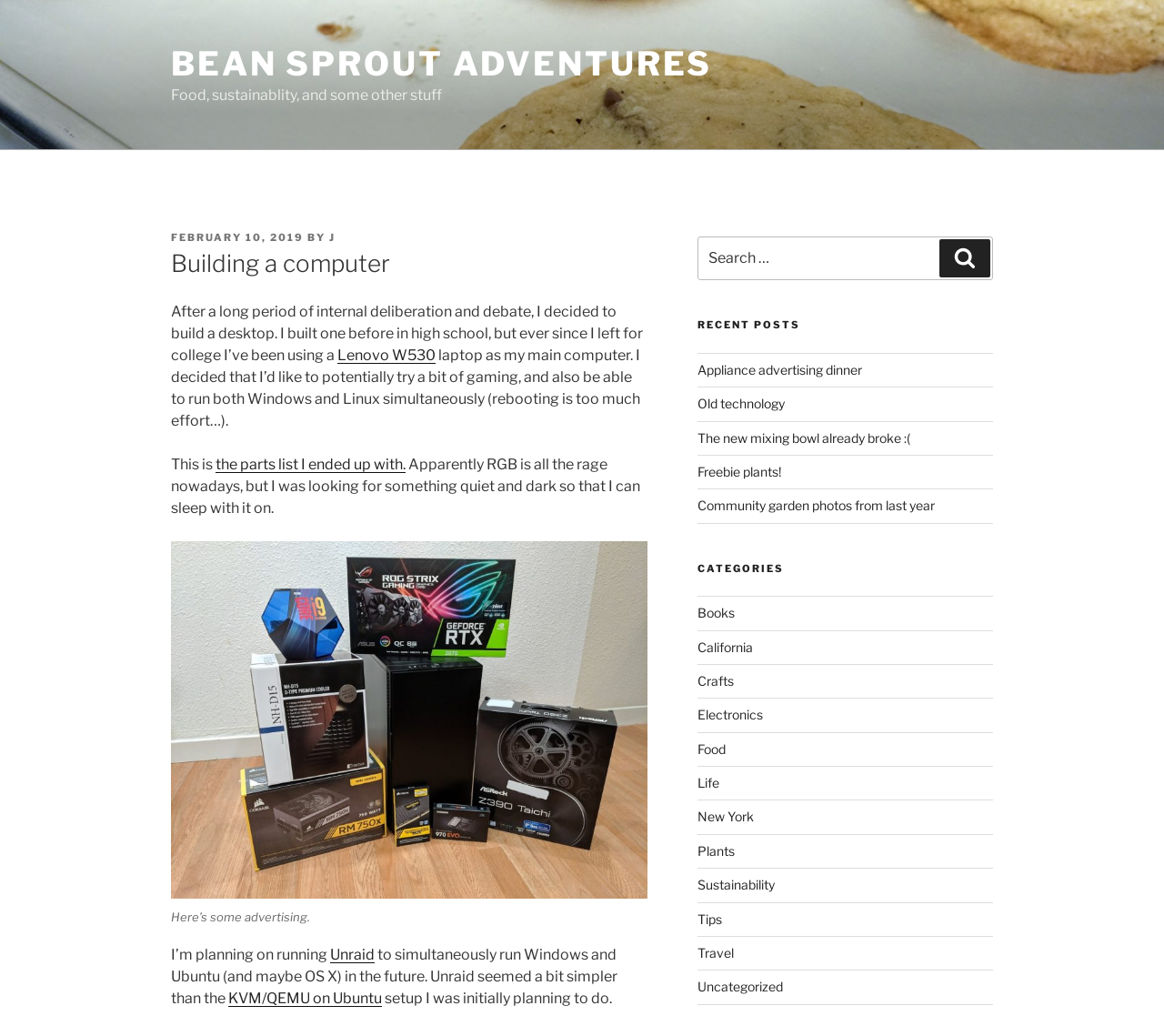Determine the bounding box coordinates of the clickable region to follow the instruction: "Read the 'Building a computer' post".

[0.147, 0.239, 0.556, 0.271]